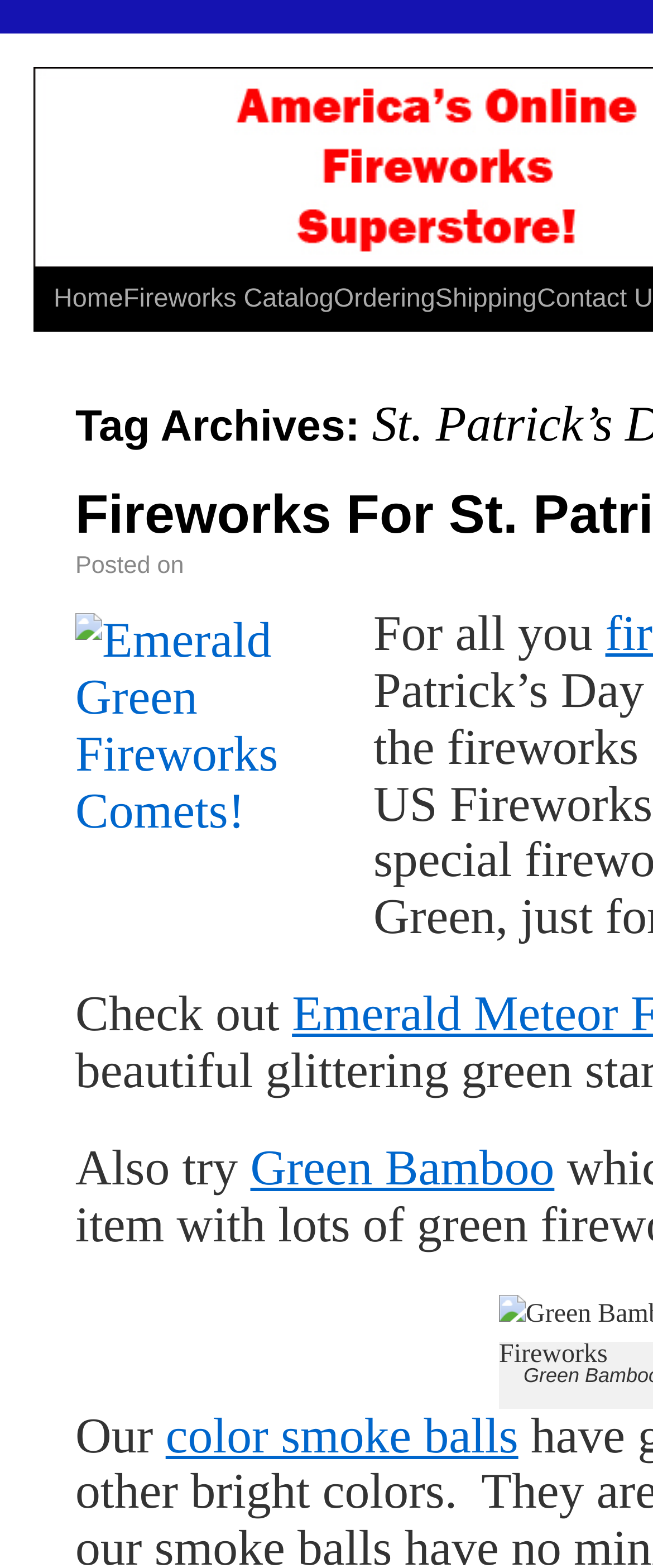Please provide the bounding box coordinates for the UI element as described: "Fireworks Catalog". The coordinates must be four floats between 0 and 1, represented as [left, top, right, bottom].

[0.171, 0.171, 0.44, 0.252]